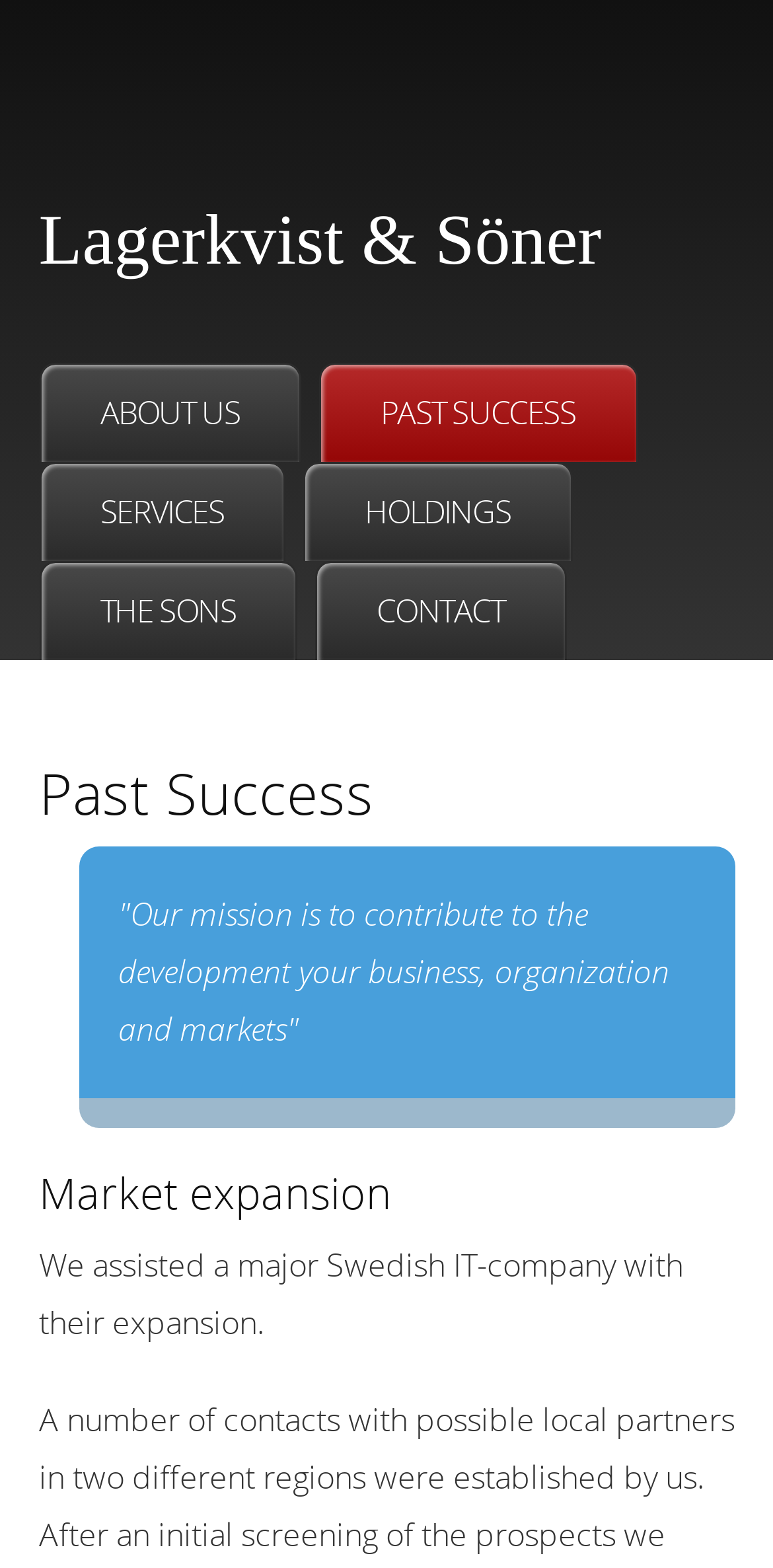Write a detailed summary of the webpage.

The webpage is about Lagerkvist & Söner AB, a company that provides services to contribute to the development of businesses, organizations, and markets. At the top of the page, there is a heading with the company name, "Lagerkvist & Söner", which is also a link. Below this heading, there is a navigation menu with six links: "ABOUT US", "PAST SUCCESS", "SERVICES", "HOLDINGS", "THE SONS", and "CONTACT". These links are positioned horizontally, with "ABOUT US" on the left and "CONTACT" on the right.

Further down the page, there is a section titled "Past Success", which has a heading and a blockquote. The blockquote contains a paragraph of text that describes the company's mission. Below this section, there is another heading titled "Market expansion", followed by a paragraph of text that describes a specific success story, where the company assisted a major Swedish IT company with its expansion.

Overall, the webpage has a simple and organized structure, with clear headings and concise text that provides an overview of the company's services and achievements.